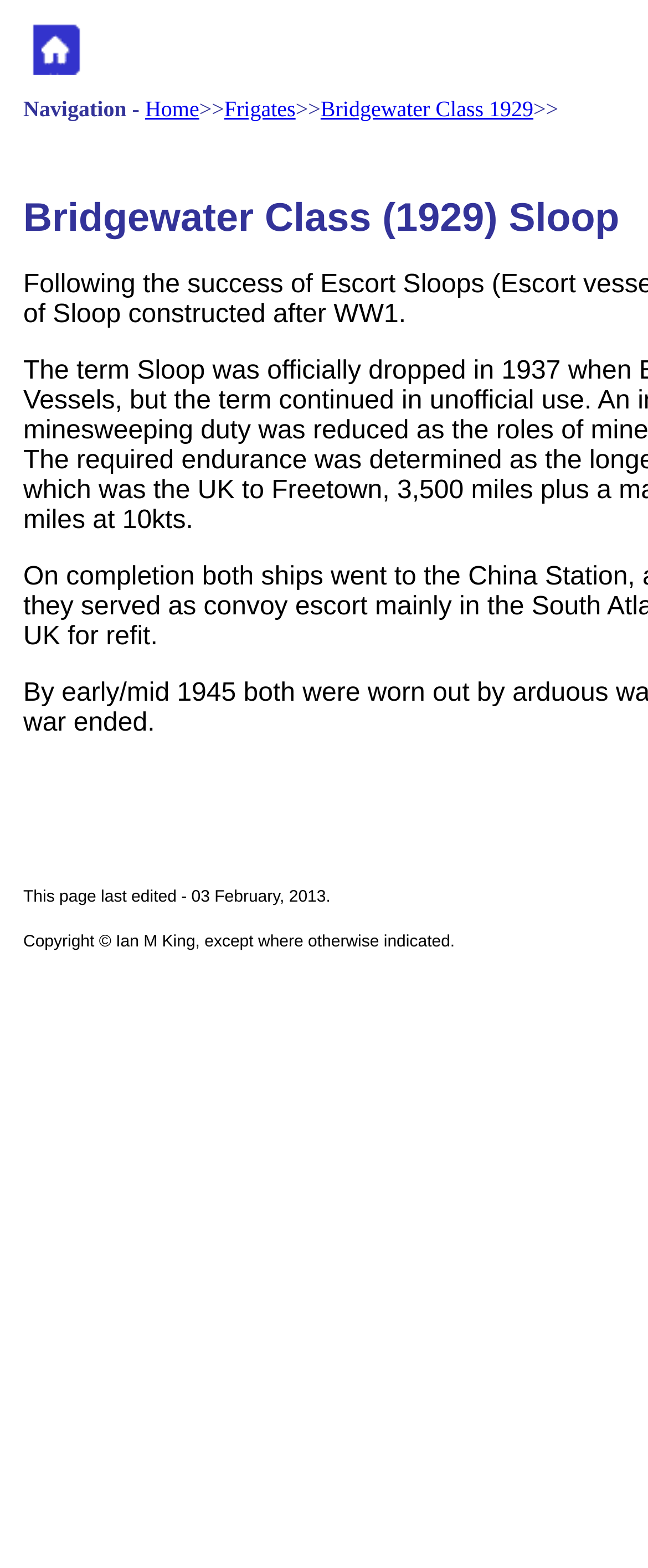Based on the element description "Bridgewater Class 1929", predict the bounding box coordinates of the UI element.

[0.495, 0.061, 0.823, 0.077]